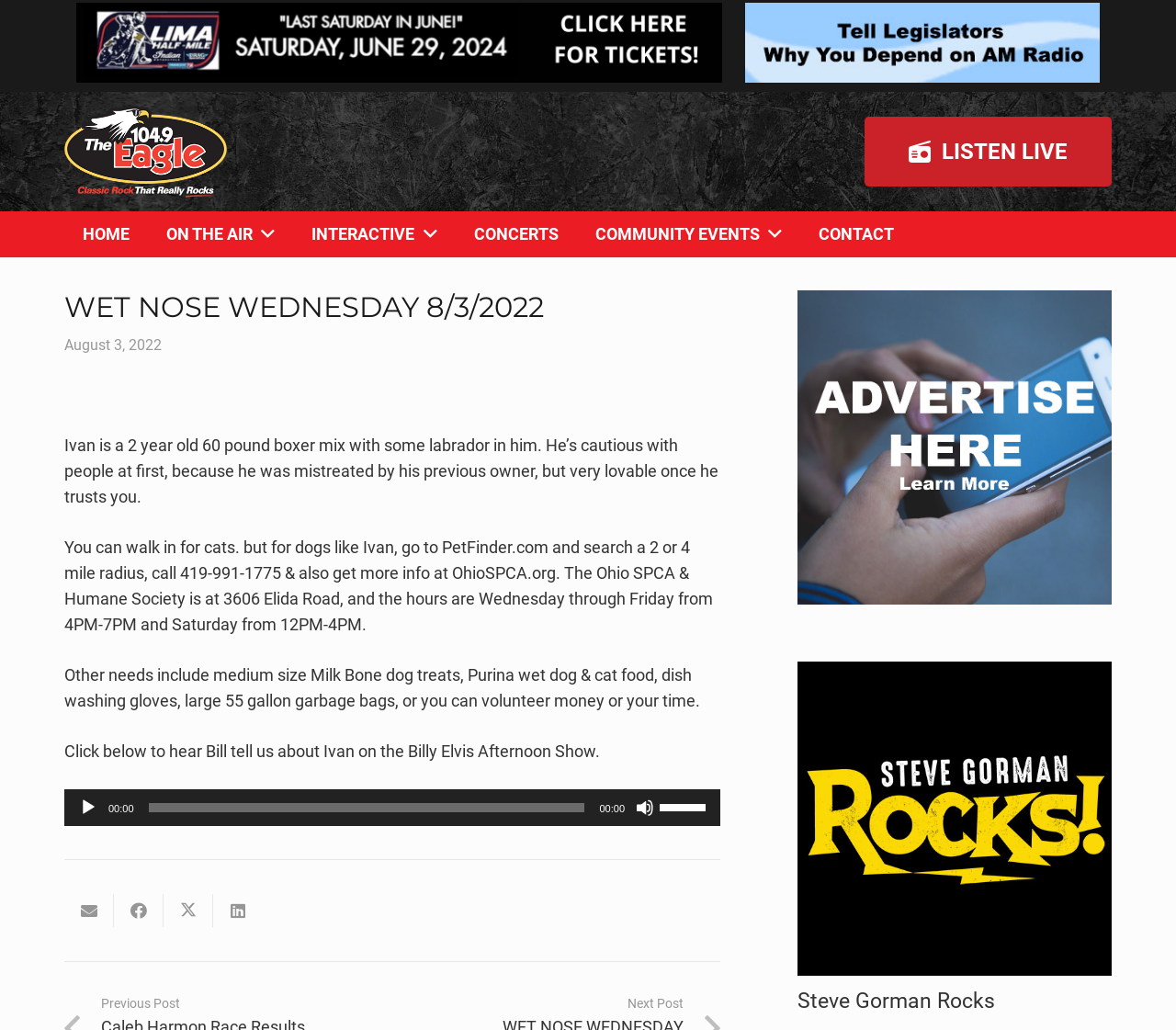Reply to the question with a single word or phrase:
What is the name of the radio show?

Billy Elvis Afternoon Show